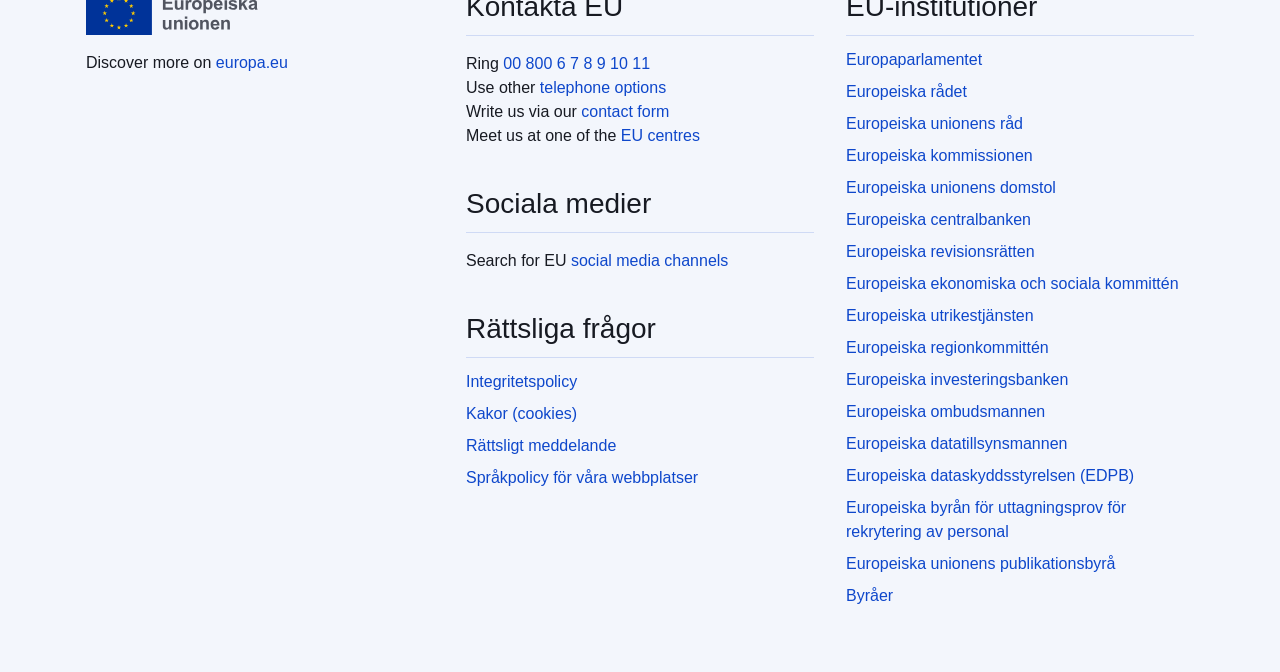Indicate the bounding box coordinates of the element that needs to be clicked to satisfy the following instruction: "Write to the EU via contact form". The coordinates should be four float numbers between 0 and 1, i.e., [left, top, right, bottom].

[0.454, 0.154, 0.523, 0.179]